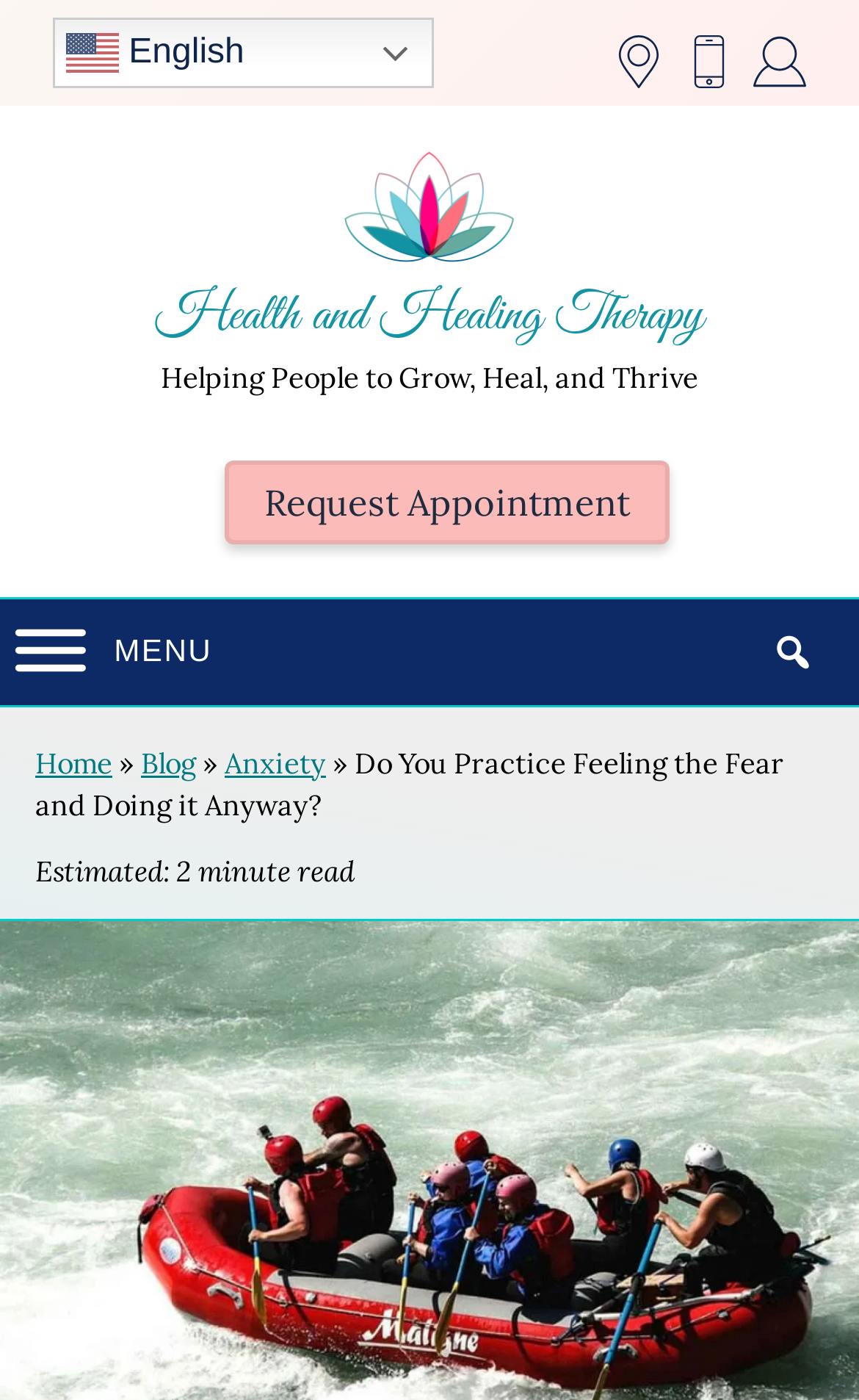Explain the webpage in detail.

The webpage is about Health and Healing Therapy, with a focus on overcoming fear. At the top left, there is a link to switch the language to English, accompanied by a small flag icon. To the right of this, there are three links: "Office Location", "Call Us", and "Client Portal", each with a corresponding graphics symbol.

In the center of the top section, the Health and Healing Therapy logo is displayed, which is also a link to the home page. Below this, the title "Health and Healing Therapy" is written in a large font, followed by a subtitle "Helping People to Grow, Heal, and Thrive".

On the right side of the page, there is a call-to-action button "Request Appointment". Below this, a main navigation menu is located, which includes a menu button, a search textbox, and several links to different sections of the website, including "Home", "Blog", and "Anxiety".

The main content of the page is an article titled "Do You Practice Feeling the Fear and Doing it Anyway?", which is estimated to be a 2-minute read. The article's content is summarized as discussing how fear can hold us back and cause us to miss out on good things in life.